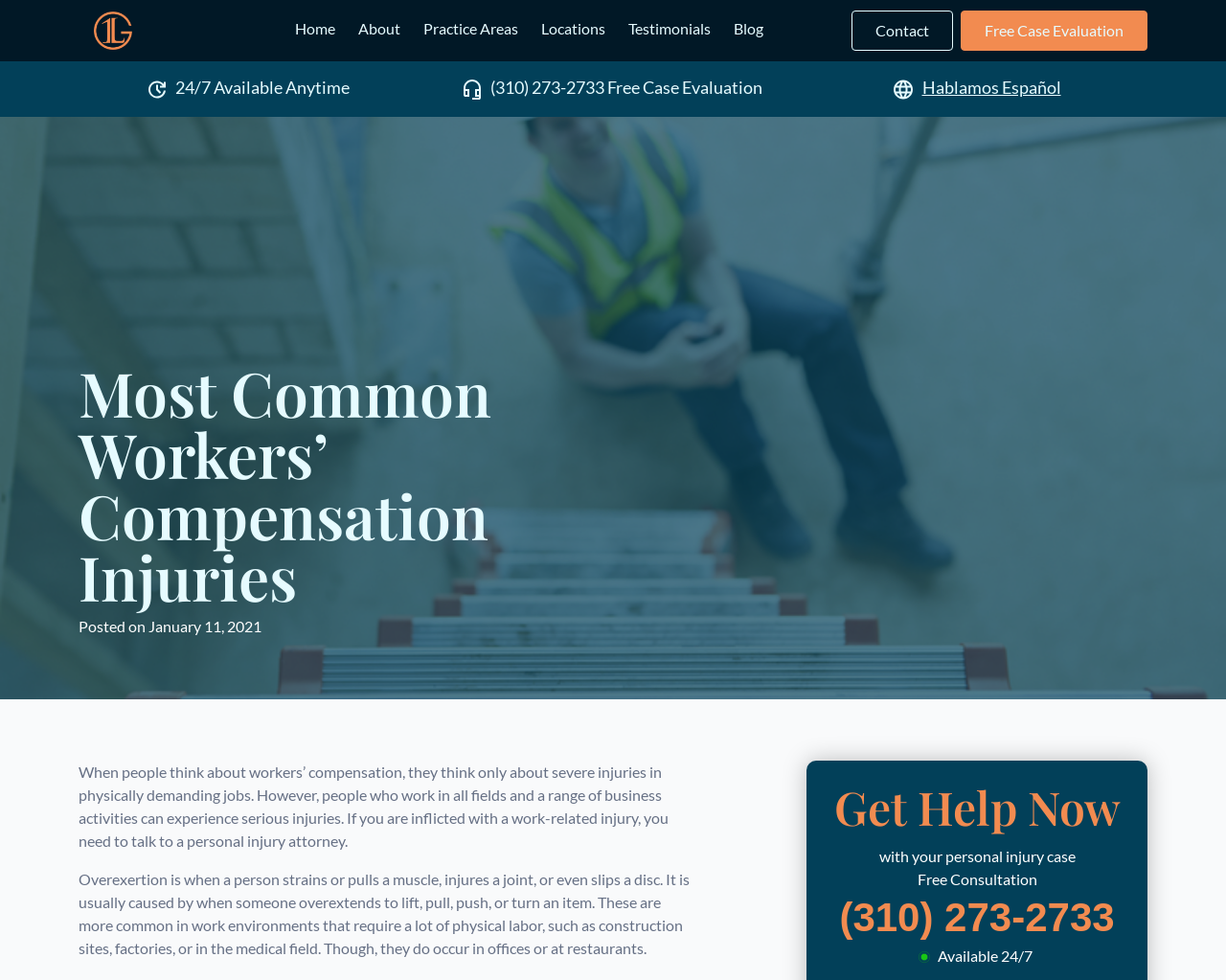Find the bounding box coordinates of the element I should click to carry out the following instruction: "Click the 'Home' link".

[0.232, 0.008, 0.281, 0.051]